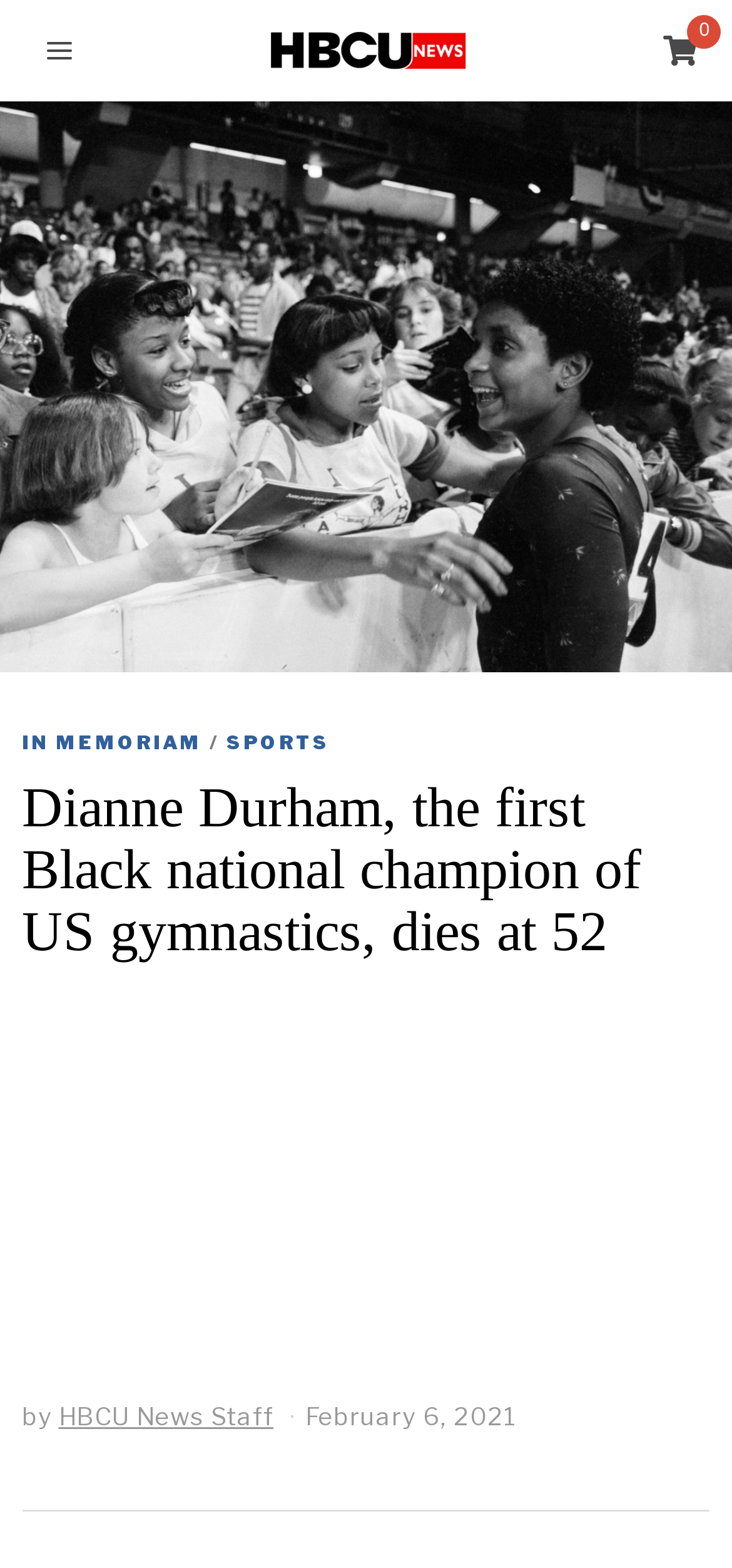Bounding box coordinates are specified in the format (top-left x, top-left y, bottom-right x, bottom-right y). All values are floating point numbers bounded between 0 and 1. Please provide the bounding box coordinate of the region this sentence describes: HBCU News Staff

[0.08, 0.894, 0.374, 0.913]